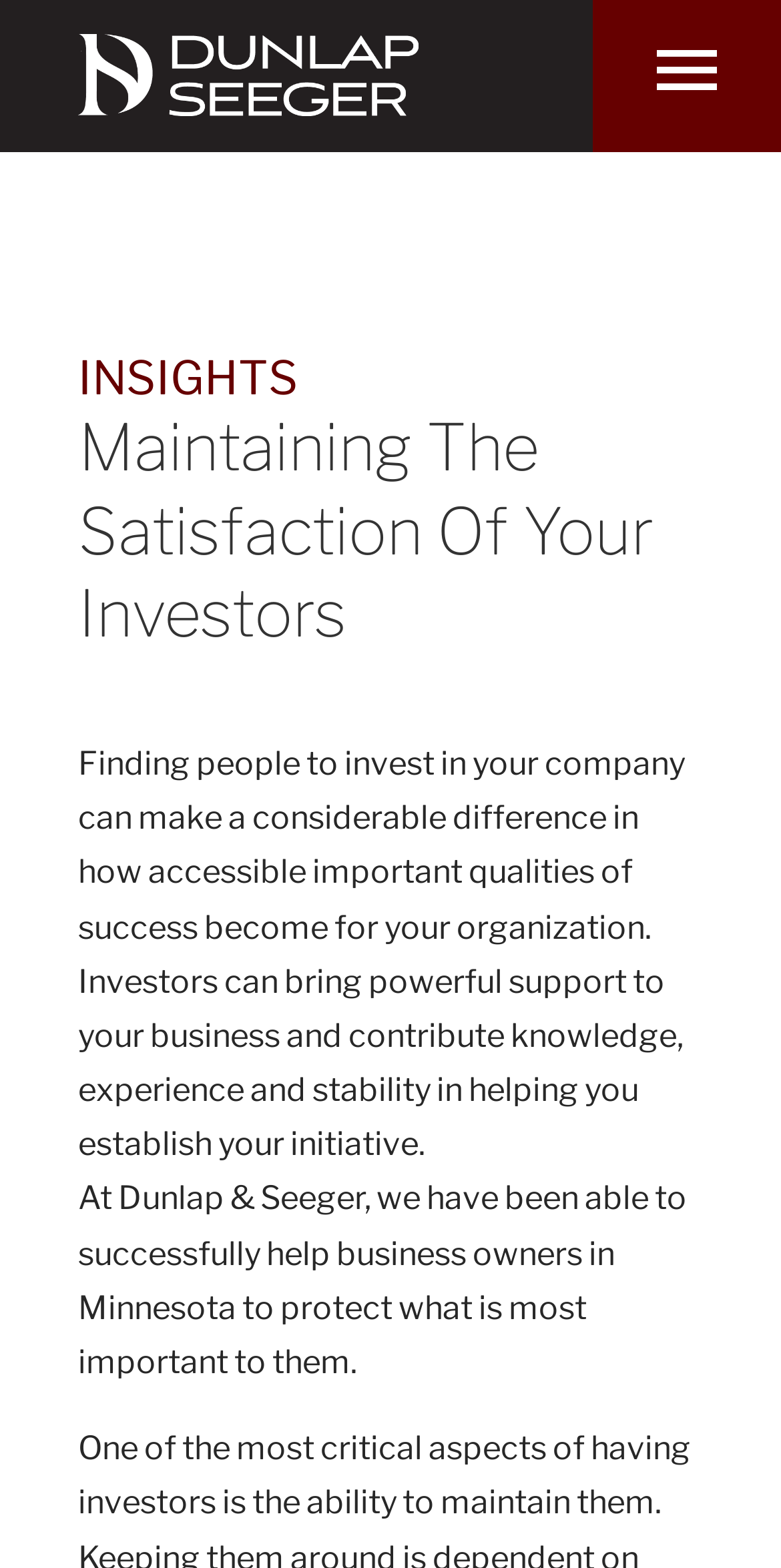Answer the following inquiry with a single word or phrase:
What is the topic of the main heading?

Investor satisfaction